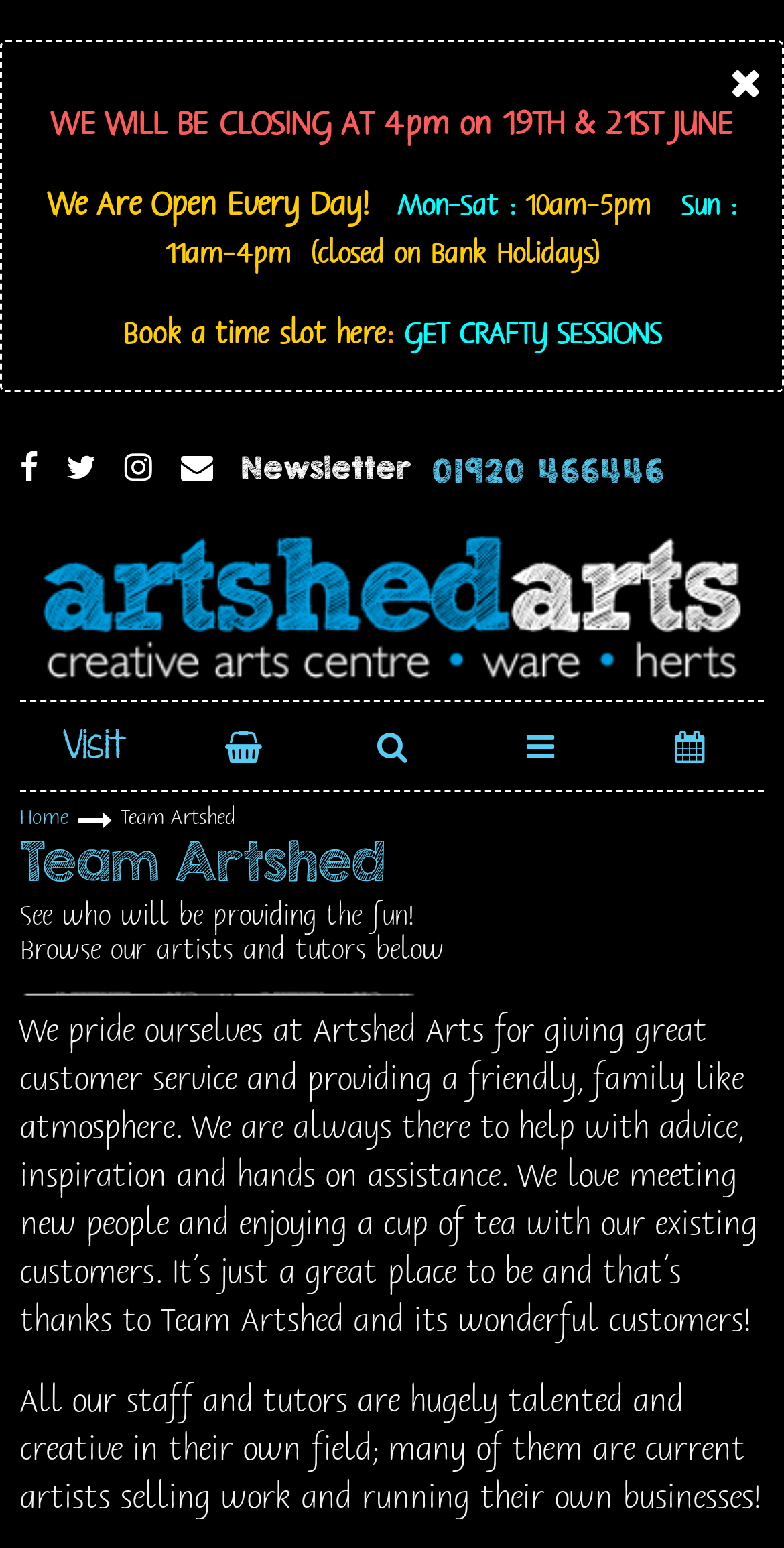What is special about the staff and tutors at Artshed Arts?
Examine the image and give a concise answer in one word or a short phrase.

They are talented and creative